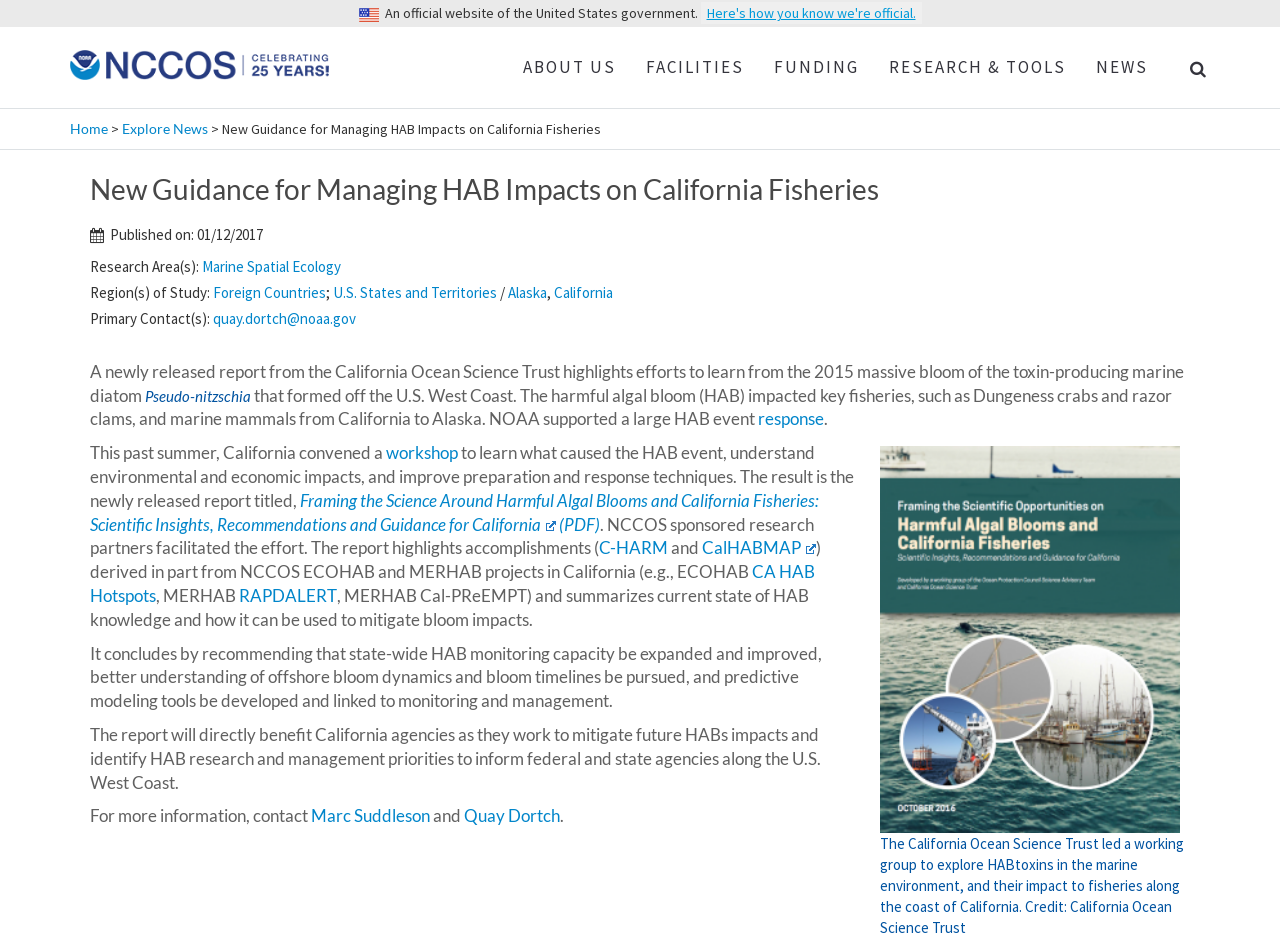Detail the features and information presented on the webpage.

The webpage is focused on "Guidance for Managing HAB Impacts to California Fisheries". At the top, there is an image and a static text stating "An official website of the United States government" with a button "Here's how you know we're official" next to it. Below this, there are several links to different sections of the website, including "NCCOS Coastal Science Website", "ABOUT US", "FACILITIES", "FUNDING", "RESEARCH & TOOLS", and "NEWS".

The main content of the webpage is divided into sections. The first section has a heading "New Guidance for Managing HAB Impacts on California Fisheries" and provides information about a newly released report from the California Ocean Science Trust. The report highlights efforts to learn from the 2015 massive bloom of the toxin-producing marine diatom Pseudo-nitzschia that formed off the U.S. West Coast. The report discusses the impacts of the harmful algal bloom (HAB) on key fisheries and marine mammals from California to Alaska.

Below this, there is a section with links to related research areas, including "Marine Spatial Ecology", "Foreign Countries", "U.S. States and Territories", "Alaska", and "California". There is also a section with primary contact information, including an email address.

The next section discusses a workshop convened by California to learn from the HAB event and improve preparation and response techniques. The result is the newly released report titled "Framing the Science Around Harmful Algal Blooms and California Fisheries: Scientific Insights, Recommendations and Guidance for California". The report highlights accomplishments derived from NCCOS ECOHAB and MERHAB projects in California.

The webpage also includes several links to related projects, including "C-HARM", "CalHABMAP", "CA HAB Hotspots", "MERHAB", and "RAPDALERT". The report concludes by recommending that state-wide HAB monitoring capacity be expanded and improved, and that predictive modeling tools be developed and linked to monitoring and management.

Finally, there is a section with contact information for more information, including links to Marc Suddleson and Quay Dortch.